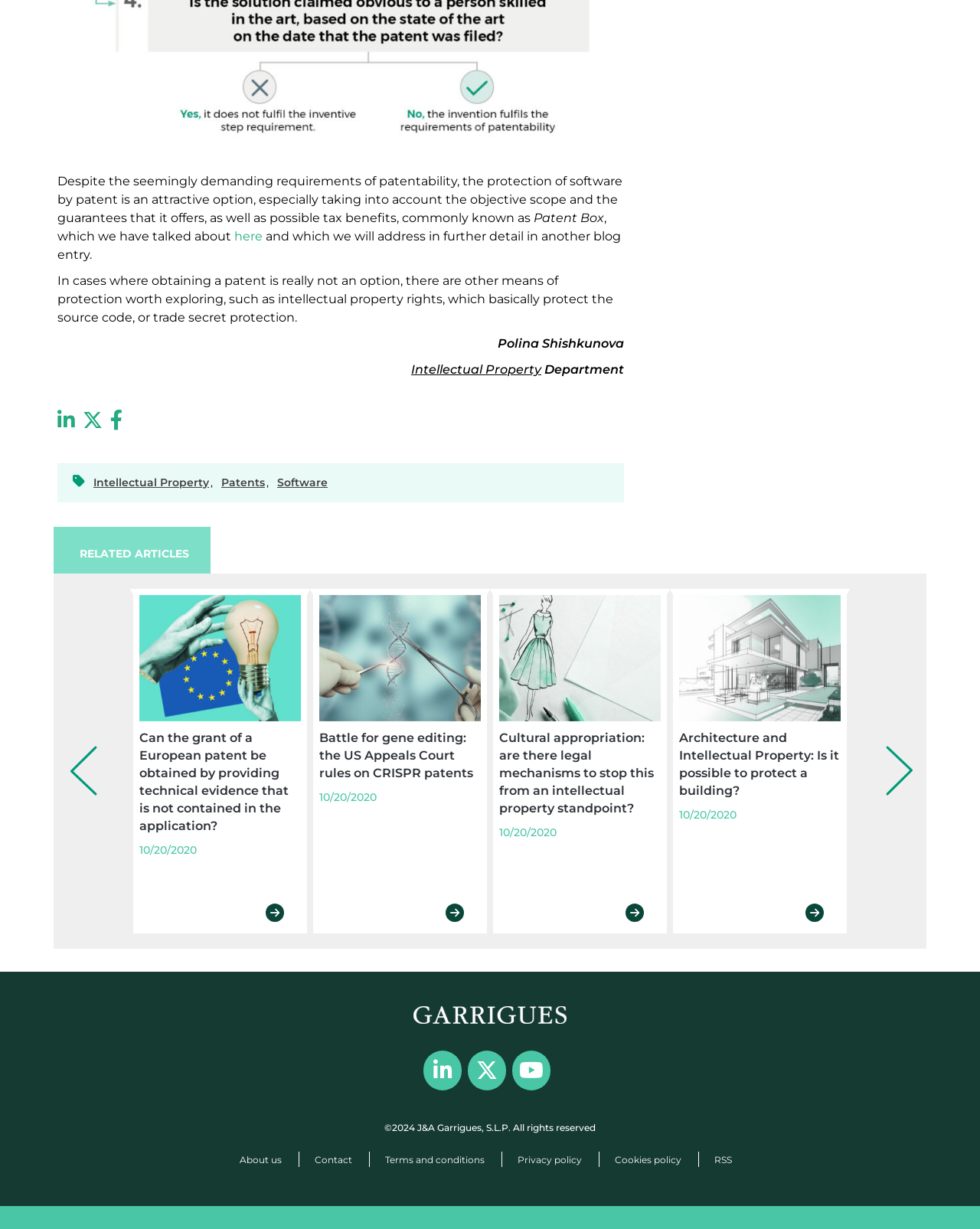Identify the bounding box coordinates of the clickable region required to complete the instruction: "Read the article about 'Battle for gene editing: the US Appeals Court rules on CRISPR patents'". The coordinates should be given as four float numbers within the range of 0 and 1, i.e., [left, top, right, bottom].

[0.326, 0.594, 0.483, 0.635]